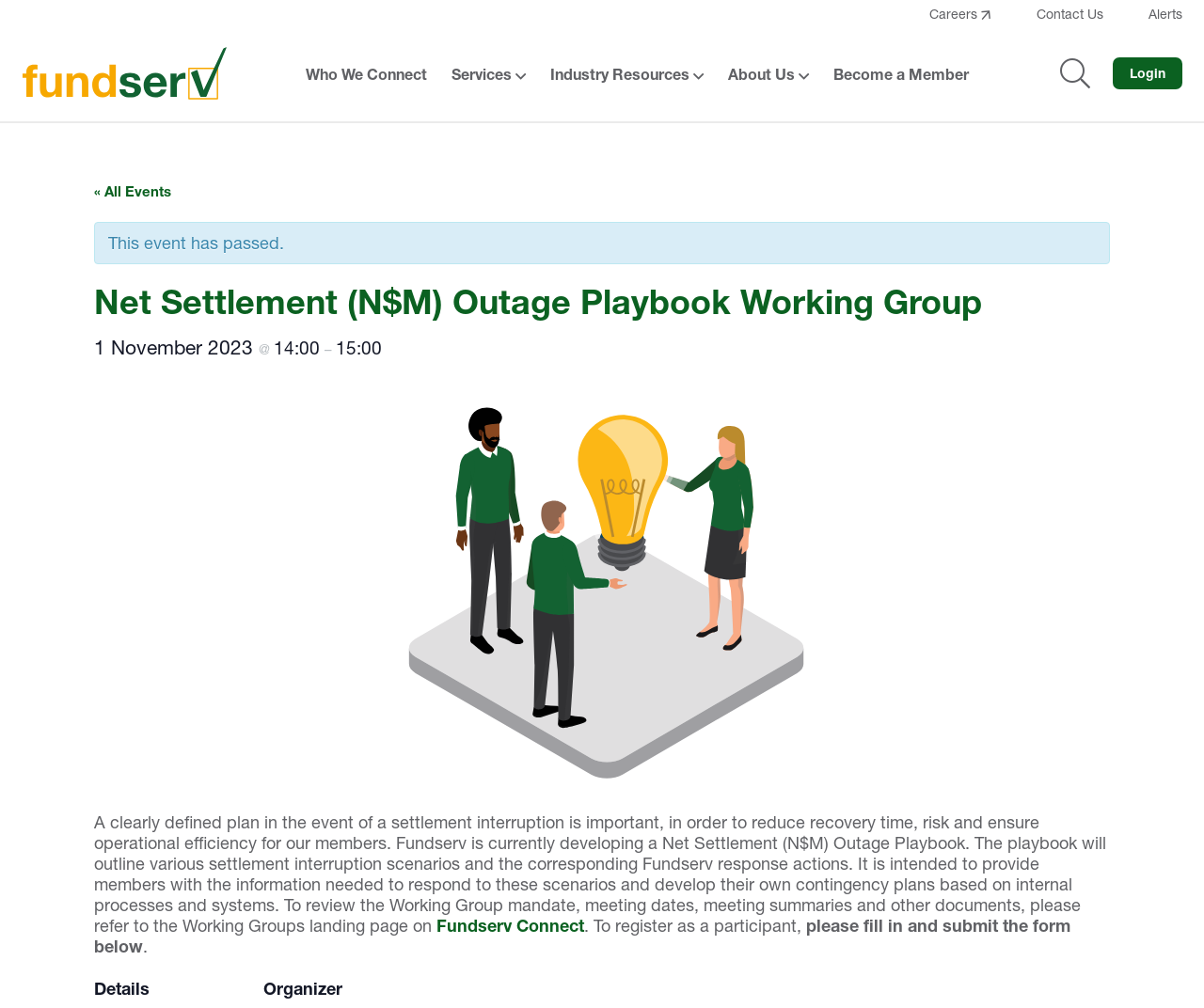Answer briefly with one word or phrase:
What is the purpose of the Net Settlement (N$M) Outage Playbook?

To reduce recovery time, risk and ensure operational efficiency